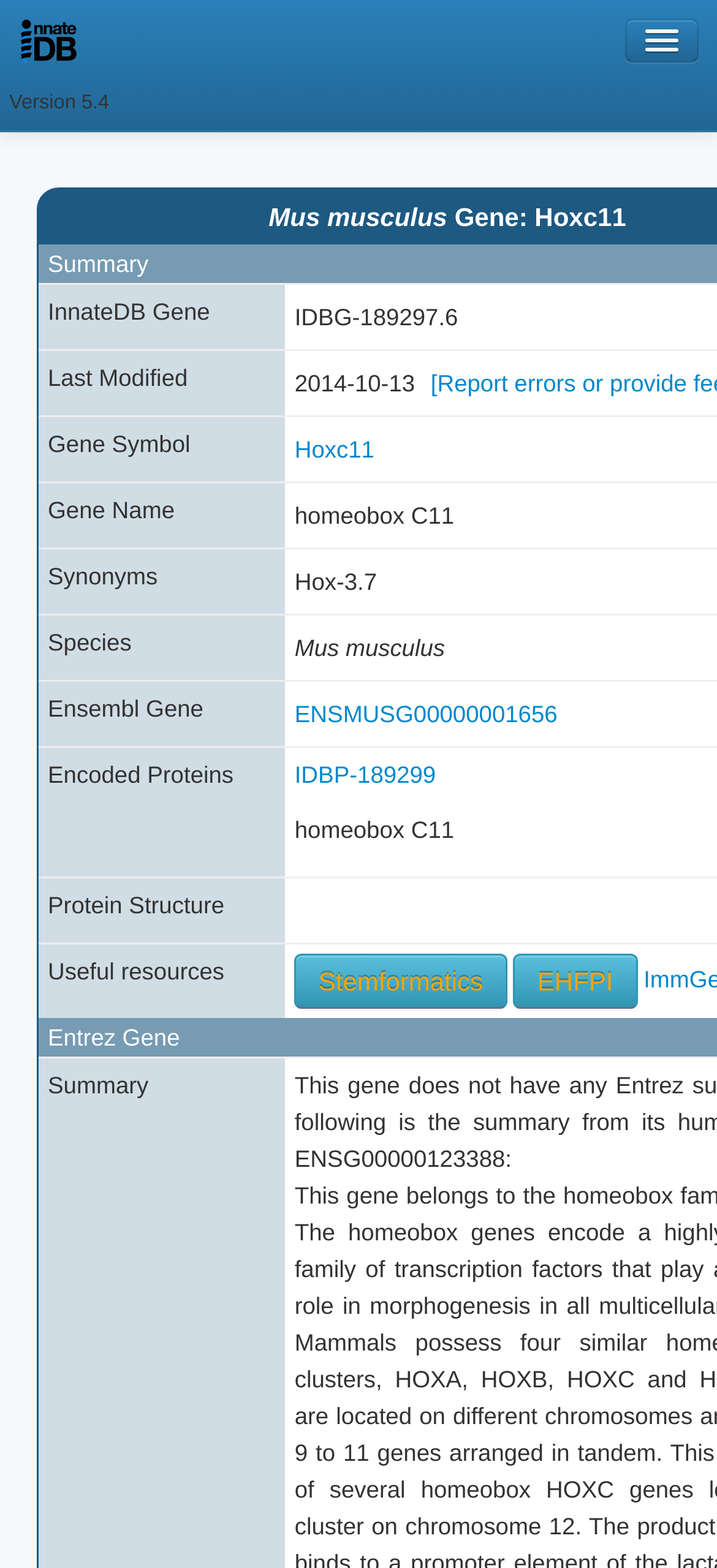What is the current version of InnateDB?
Please provide an in-depth and detailed response to the question.

I found the version number by looking at the static text element that says 'Version 5.4' located at the top of the webpage.